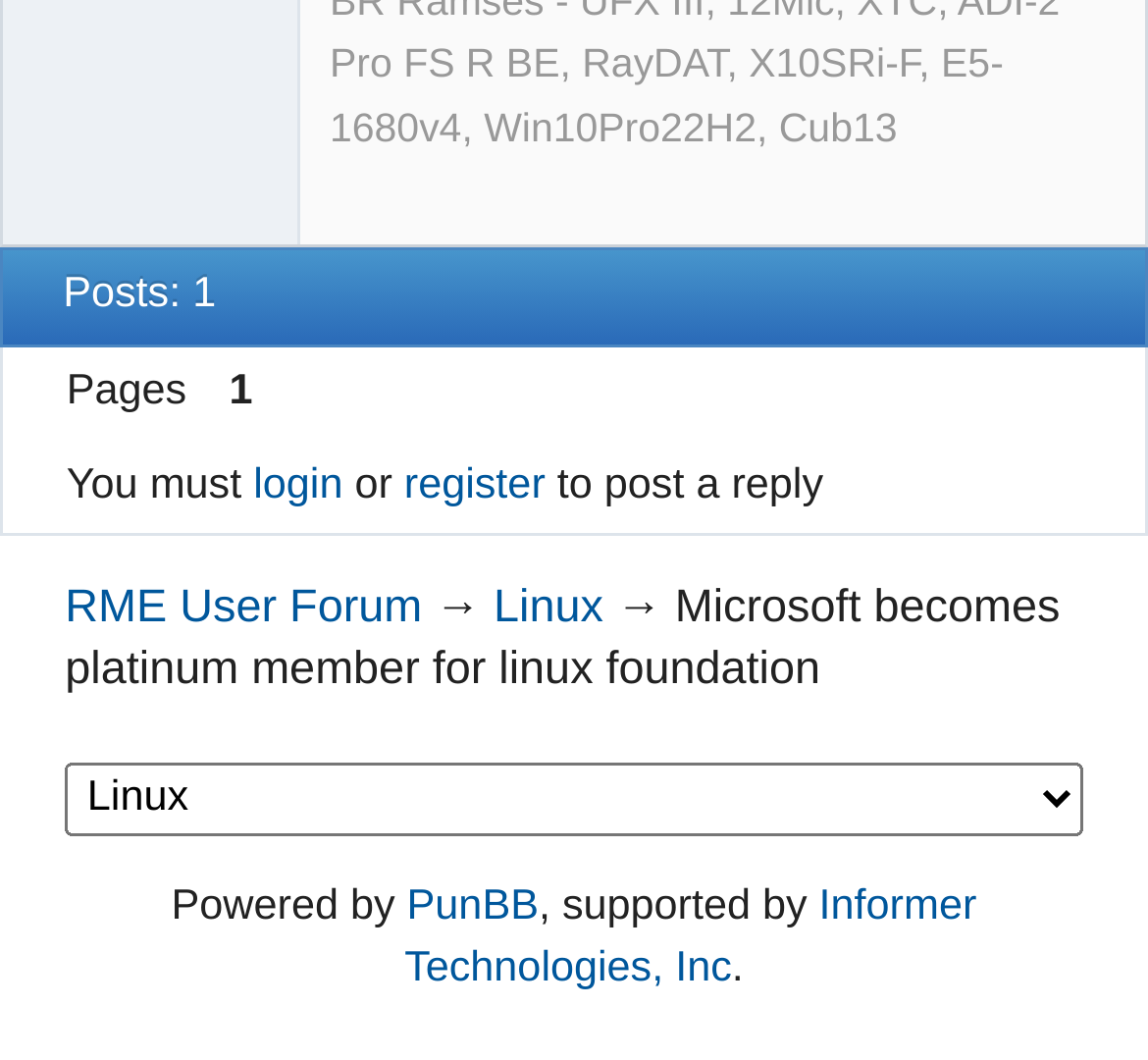What is the name of the forum software?
Give a single word or phrase answer based on the content of the image.

PunBB